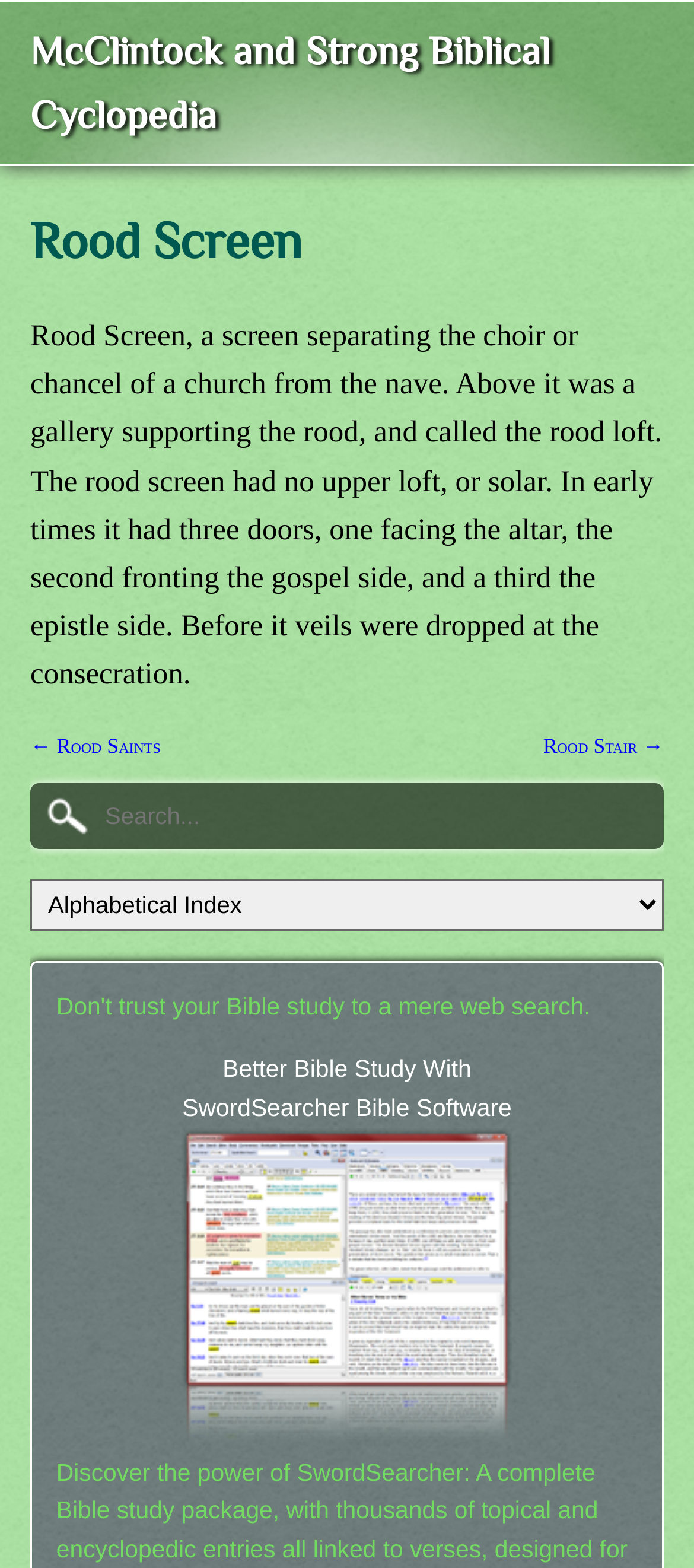Provide a thorough summary of the webpage.

The webpage is about the "Rood Screen" from the McClintock and Strong Biblical Cyclopedia. At the top, there is a link to the McClintock and Strong Biblical Cyclopedia. Below it, a heading "Rood Screen" is centered. 

A paragraph of text follows, describing the Rood Screen as a screen separating the choir or chancel of a church from the nave, with details about its structure and history. 

To the left of the middle of the page, there are two links, "← Rood Saints" and "Rood Stair →", which seem to be navigation links. 

On the same horizontal level, but more to the right, there is a search box with a placeholder text "Search...". Next to it, there is a combobox with no selected option. 

At the bottom of the page, there is a link to "Better Bible Study With SwordSearcher Bible Software" accompanied by an image of the SwordSearcher Bible Software logo.